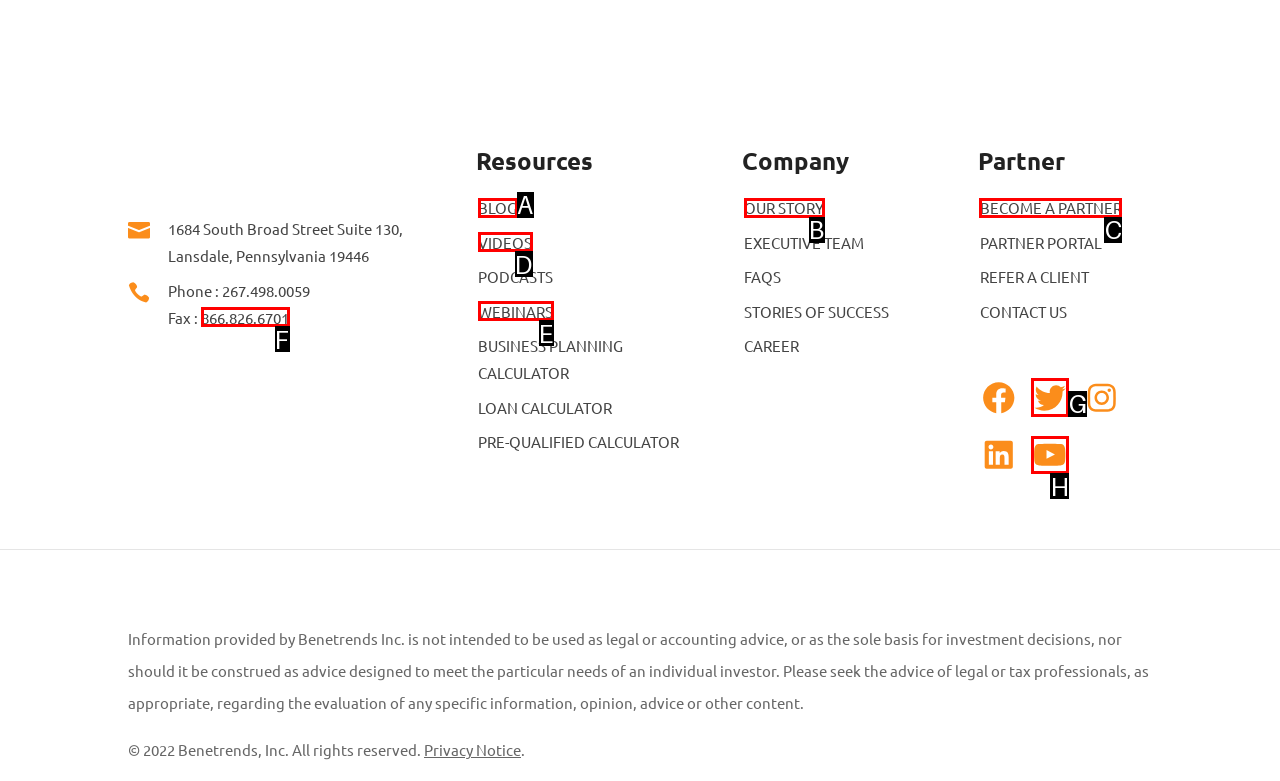Choose the option that matches the following description: Blog
Answer with the letter of the correct option.

A